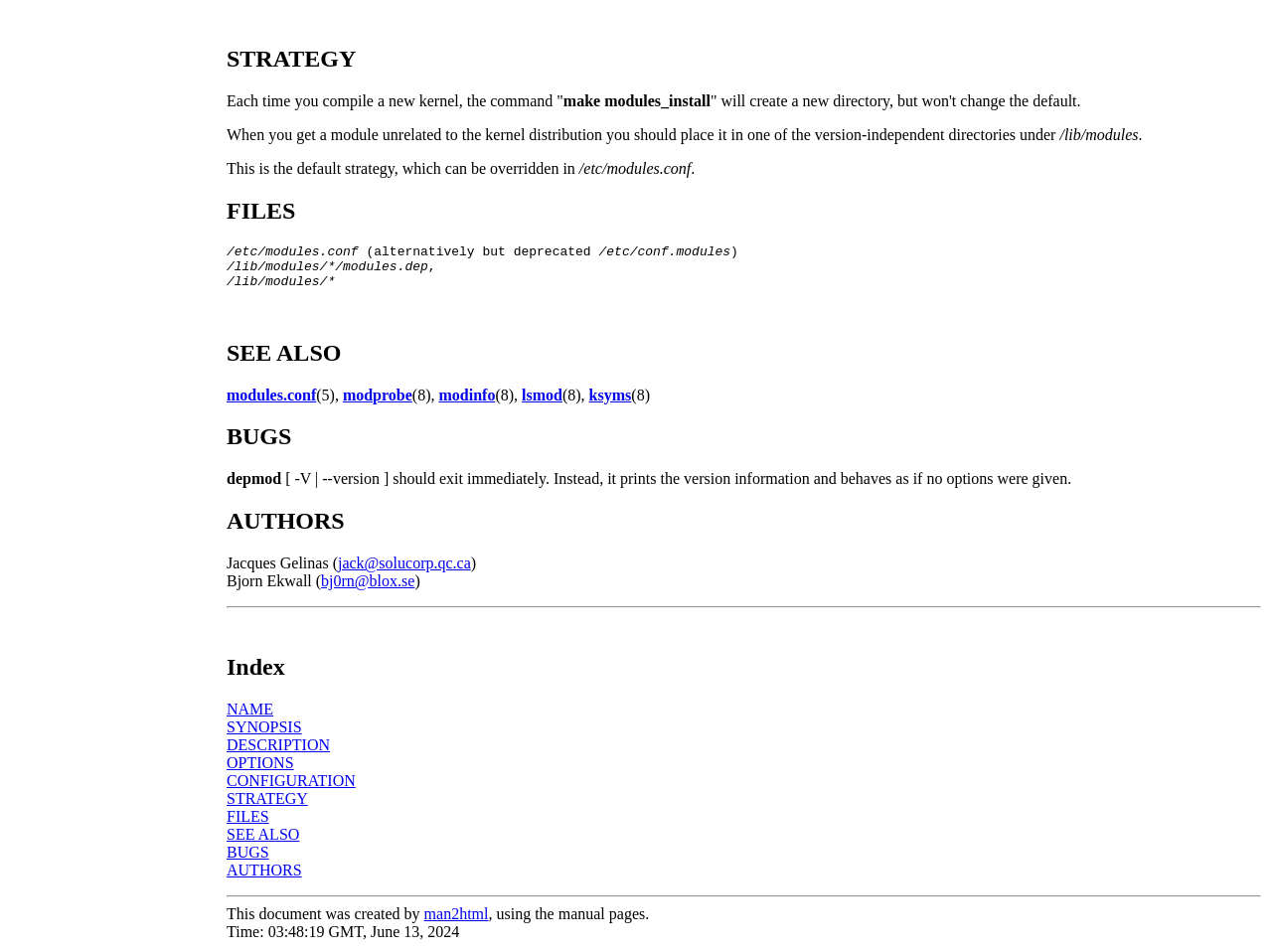Identify the bounding box coordinates of the HTML element based on this description: "October 2018".

None